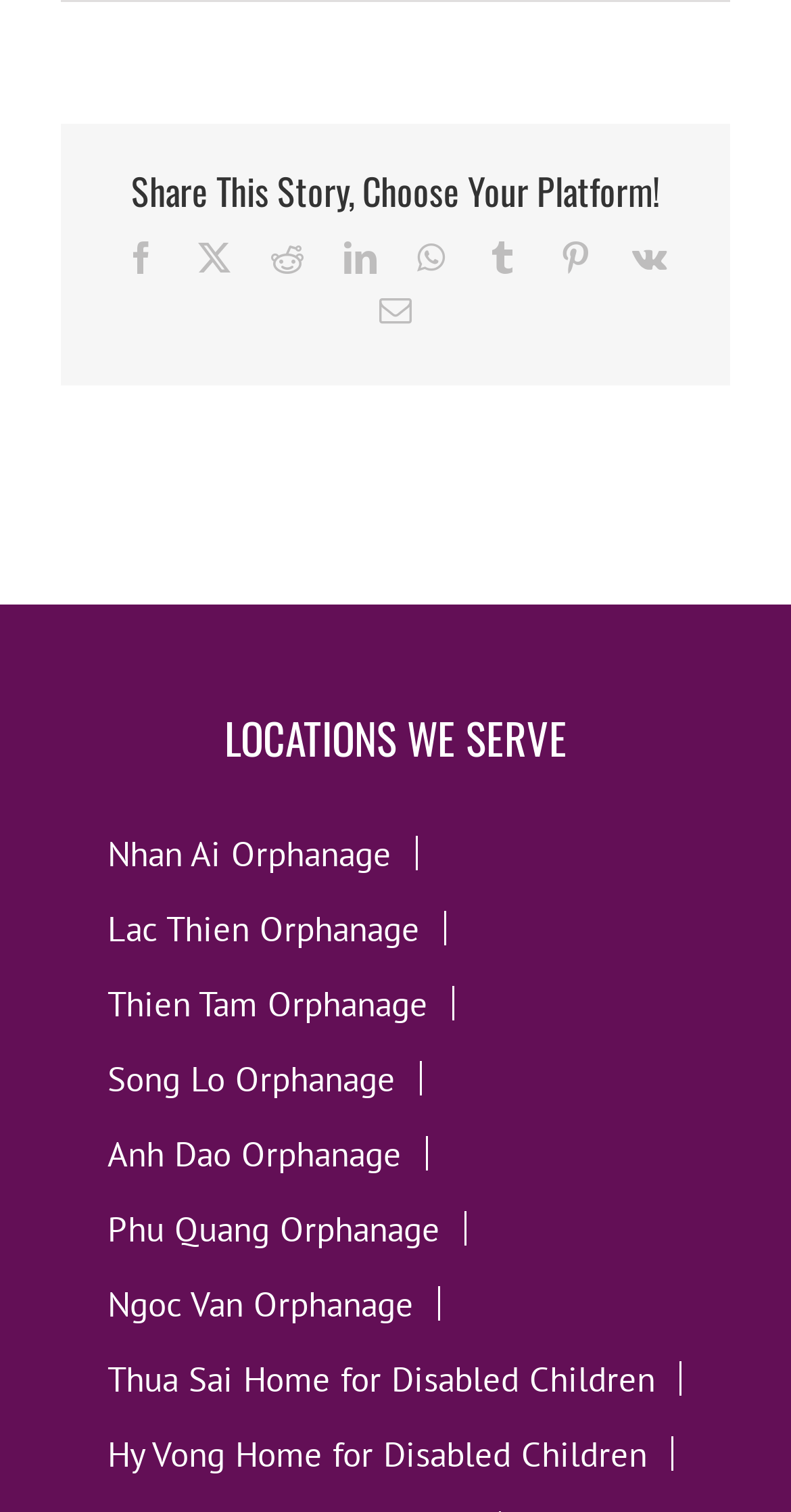Highlight the bounding box coordinates of the region I should click on to meet the following instruction: "View Thua Sai Home for Disabled Children".

[0.105, 0.9, 0.862, 0.923]